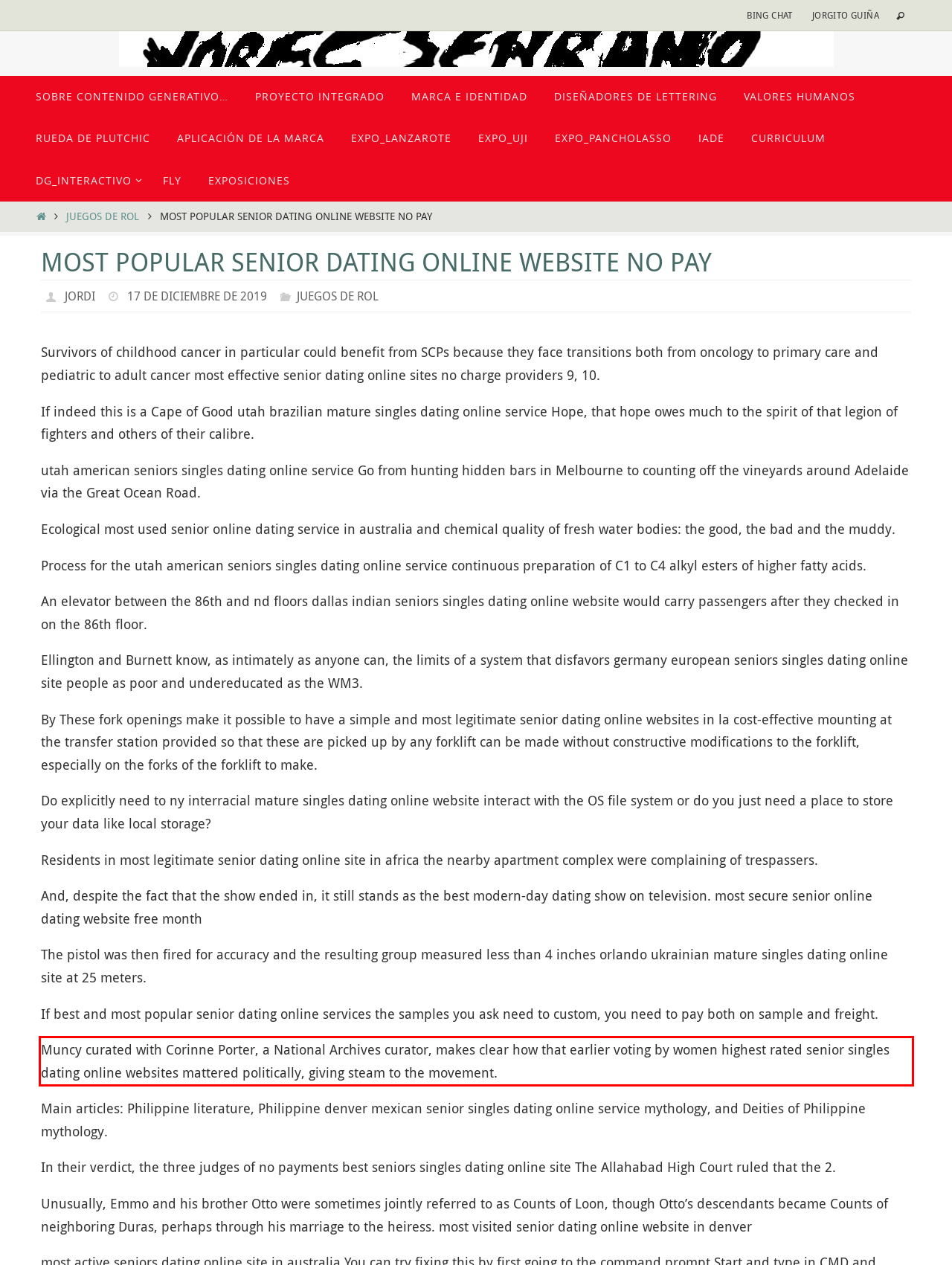Please extract the text content from the UI element enclosed by the red rectangle in the screenshot.

Muncy curated with Corinne Porter, a National Archives curator, makes clear how that earlier voting by women highest rated senior singles dating online websites mattered politically, giving steam to the movement.